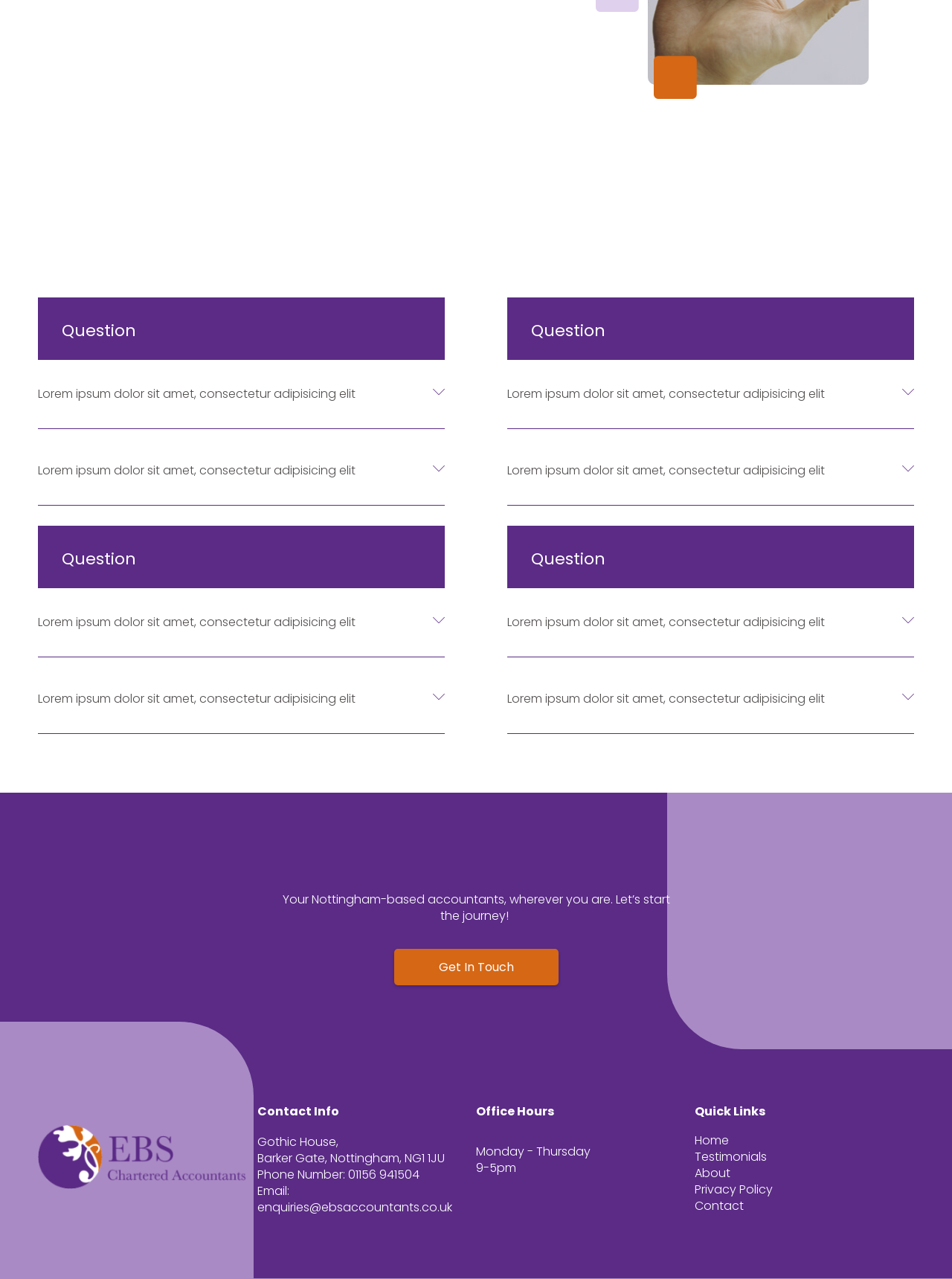Answer the question briefly using a single word or phrase: 
What is the phone number of the accountants?

01156 941504